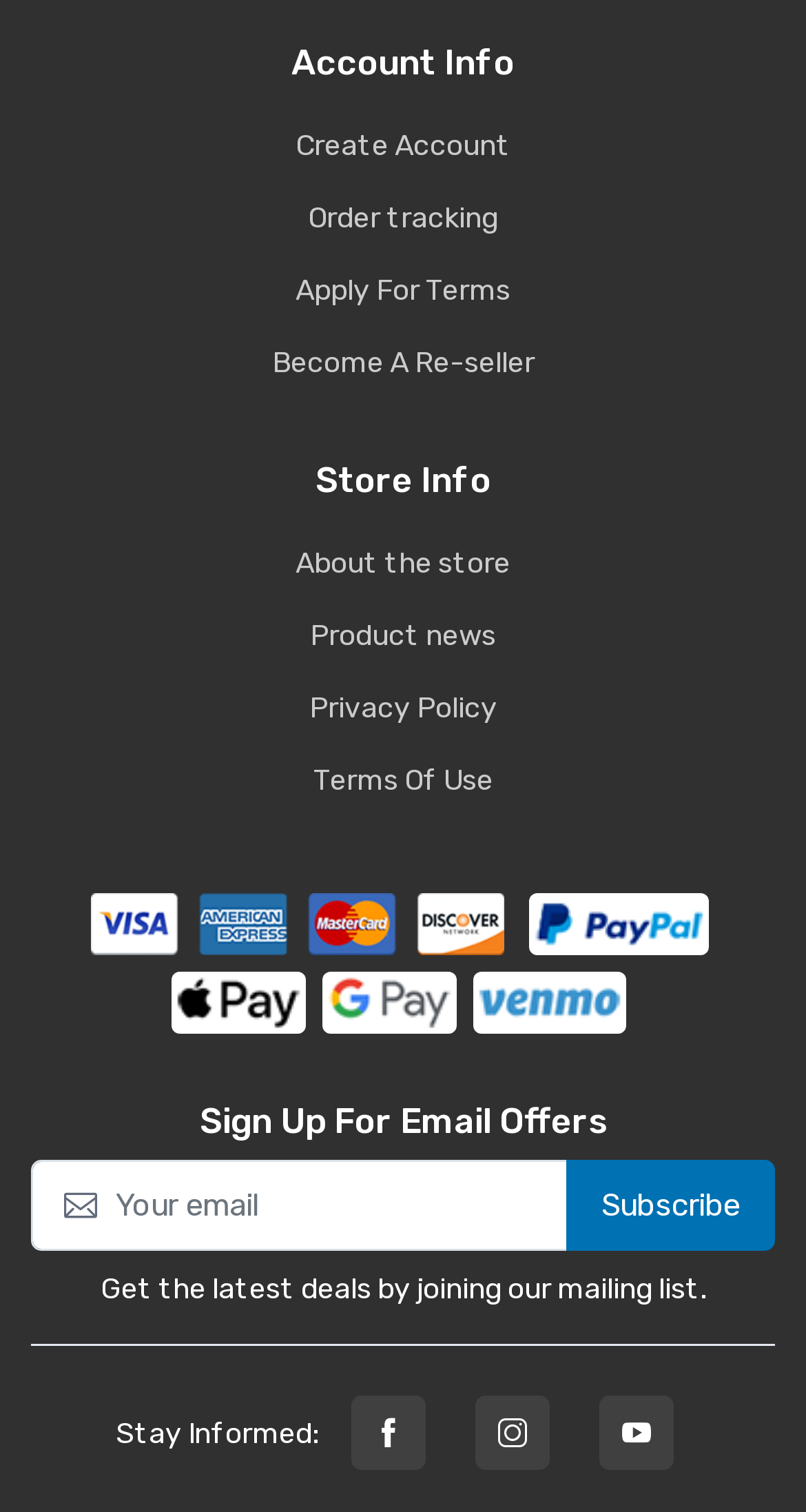What is the purpose of the textbox 'Your email'?
Please give a detailed and elaborate answer to the question.

The textbox 'Your email' is located next to the button 'Subscribe' and has a required attribute set to True. This suggests that the purpose of this textbox is to input an email address to subscribe to email offers.